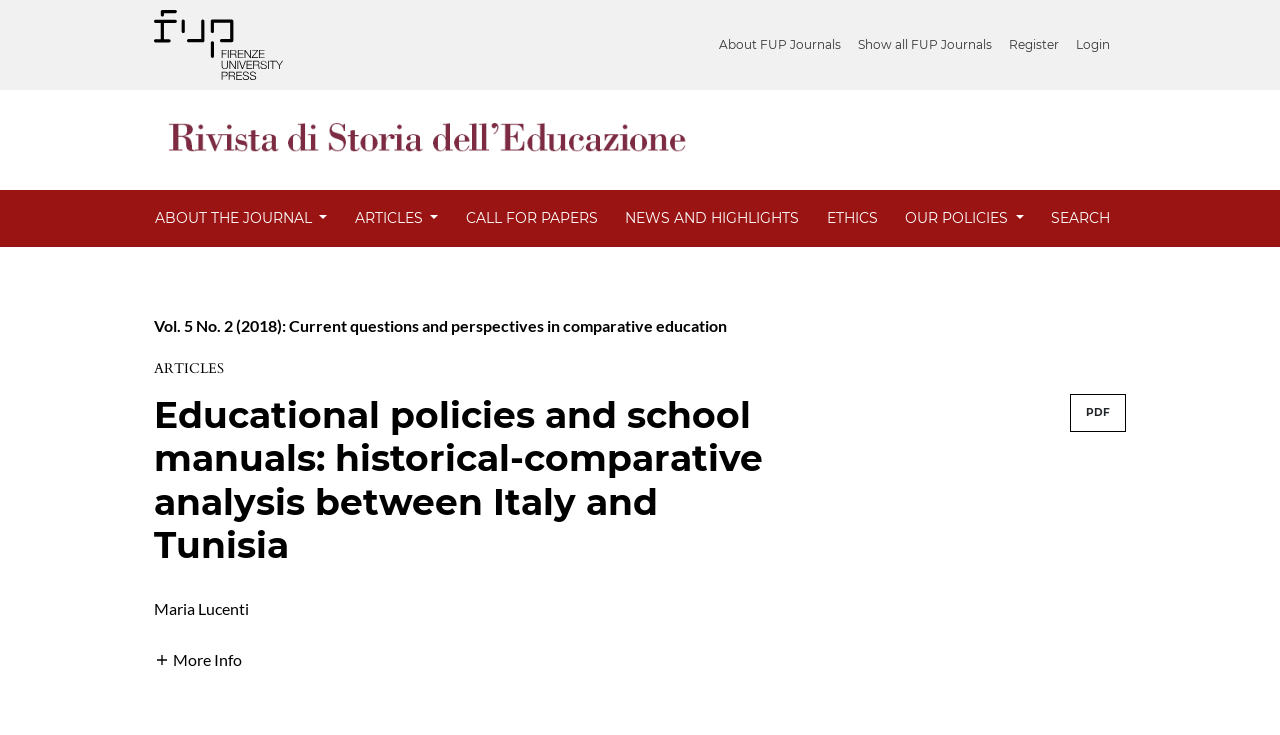Please specify the bounding box coordinates of the clickable region to carry out the following instruction: "Download the article in PDF format". The coordinates should be four float numbers between 0 and 1, in the format [left, top, right, bottom].

[0.836, 0.536, 0.88, 0.587]